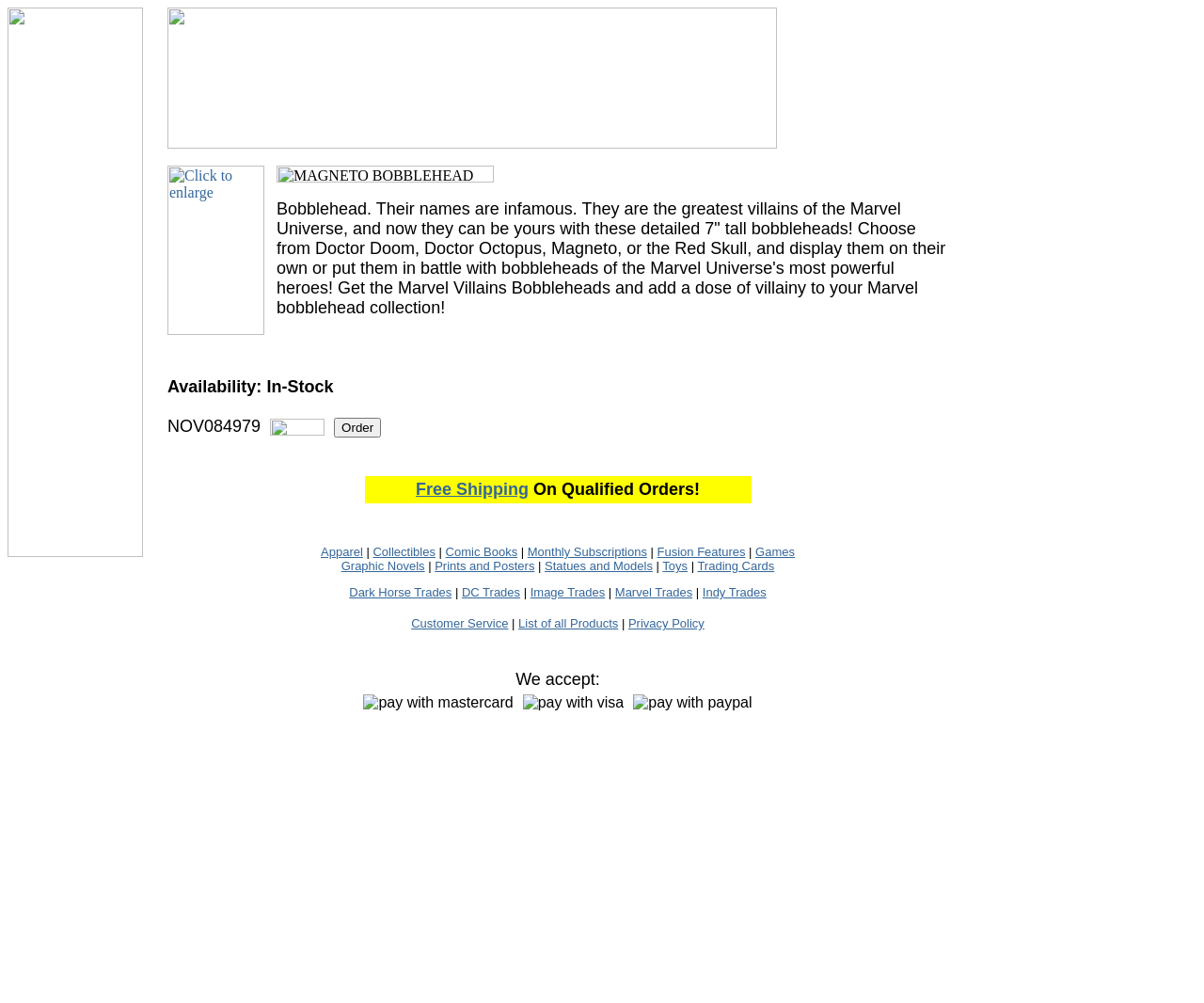Determine the bounding box coordinates of the section I need to click to execute the following instruction: "Check free shipping policy". Provide the coordinates as four float numbers between 0 and 1, i.e., [left, top, right, bottom].

[0.345, 0.478, 0.439, 0.497]